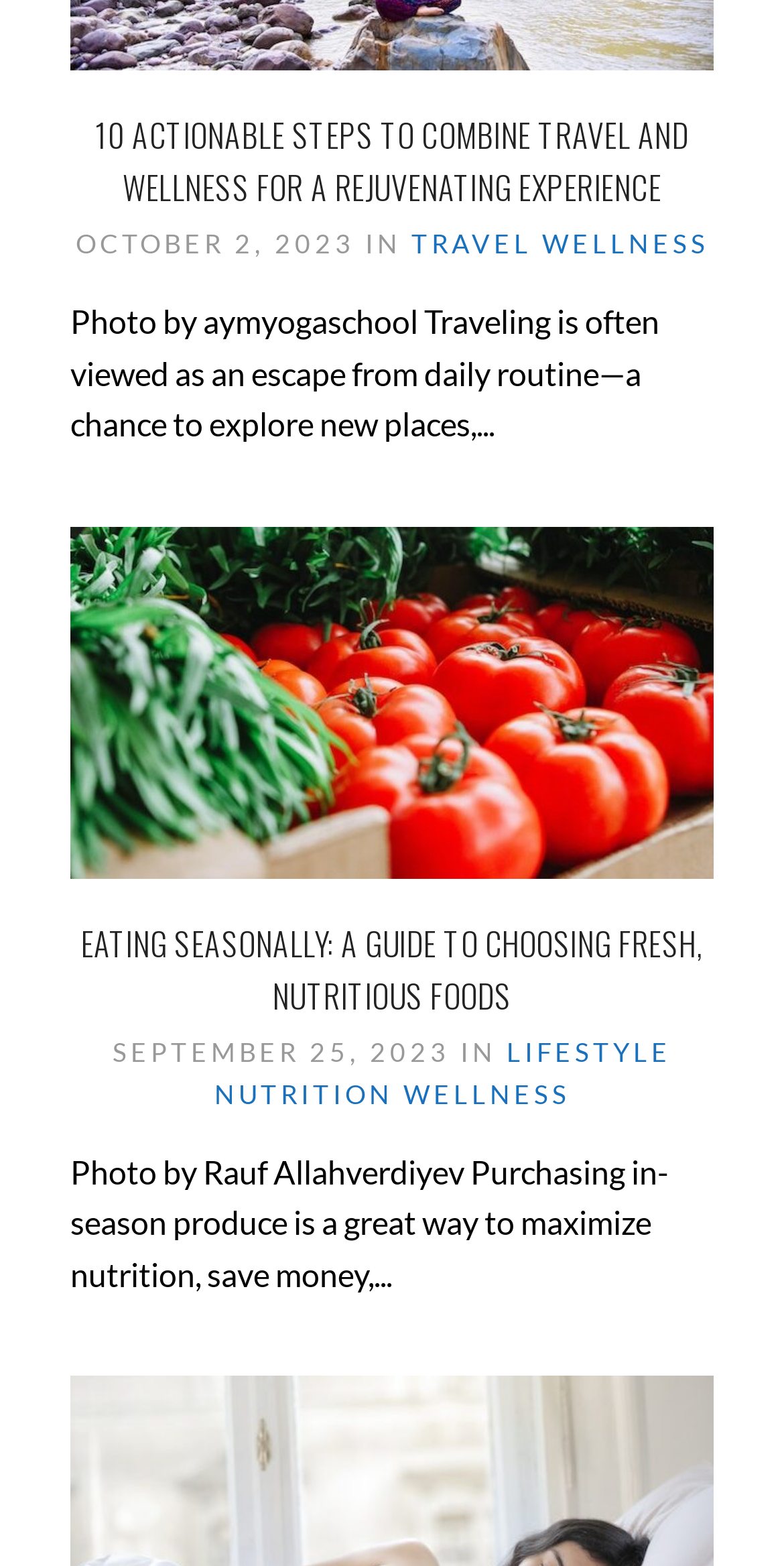What is the date of the first article?
Please provide a comprehensive answer based on the contents of the image.

The date of the first article is mentioned as 'OCTOBER 2, 2023 IN' which suggests that the article was published on this date.